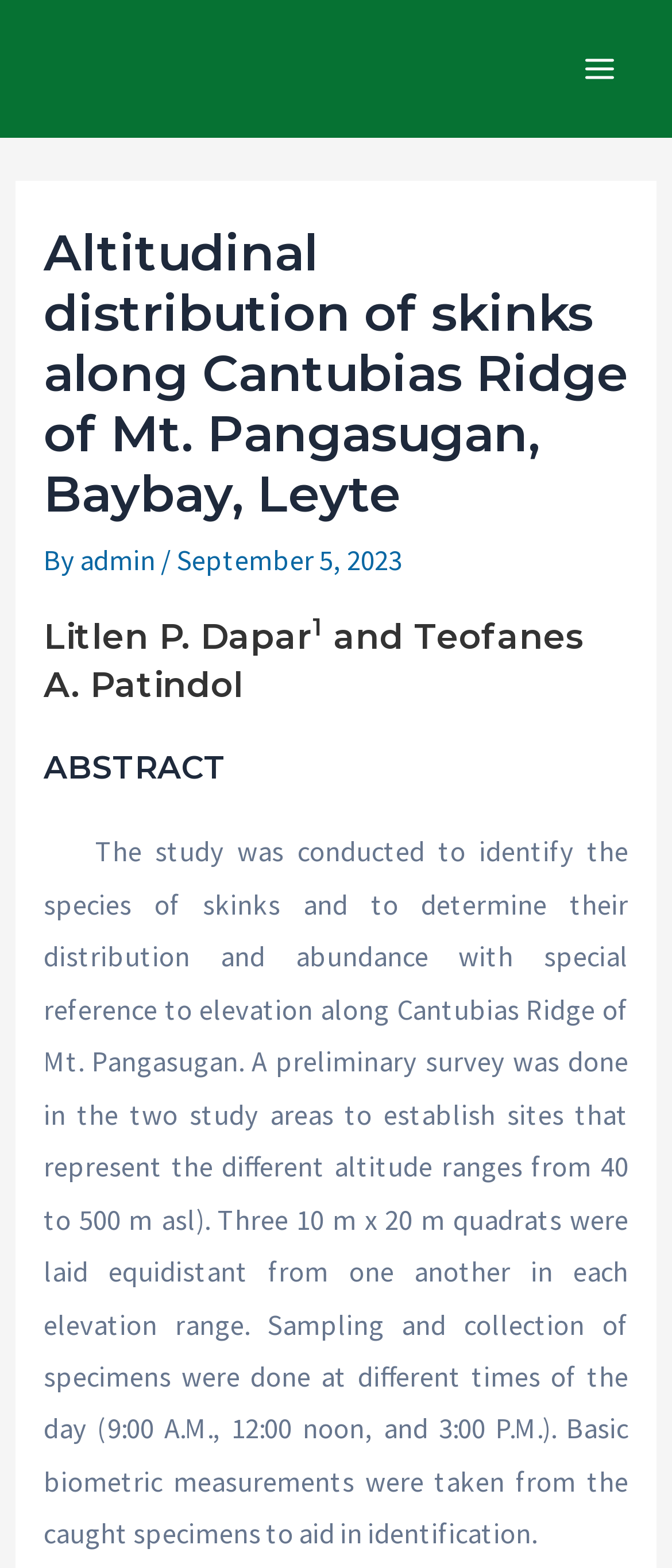Provide the bounding box coordinates, formatted as (top-left x, top-left y, bottom-right x, bottom-right y), with all values being floating point numbers between 0 and 1. Identify the bounding box of the UI element that matches the description: Main Menu

[0.834, 0.019, 0.949, 0.068]